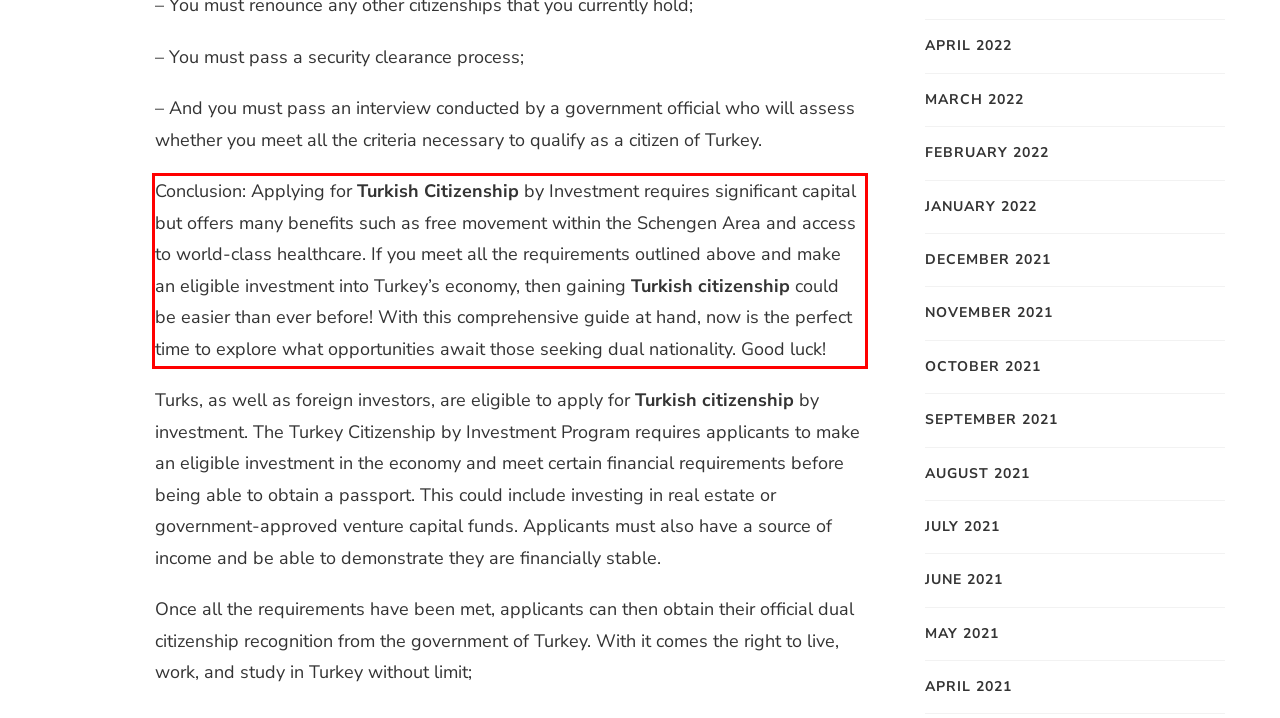Given a screenshot of a webpage with a red bounding box, extract the text content from the UI element inside the red bounding box.

Conclusion: Applying for Turkish Citizenship by Investment requires significant capital but offers many benefits such as free movement within the Schengen Area and access to world-class healthcare. If you meet all the requirements outlined above and make an eligible investment into Turkey’s economy, then gaining Turkish citizenship could be easier than ever before! With this comprehensive guide at hand, now is the perfect time to explore what opportunities await those seeking dual nationality. Good luck!